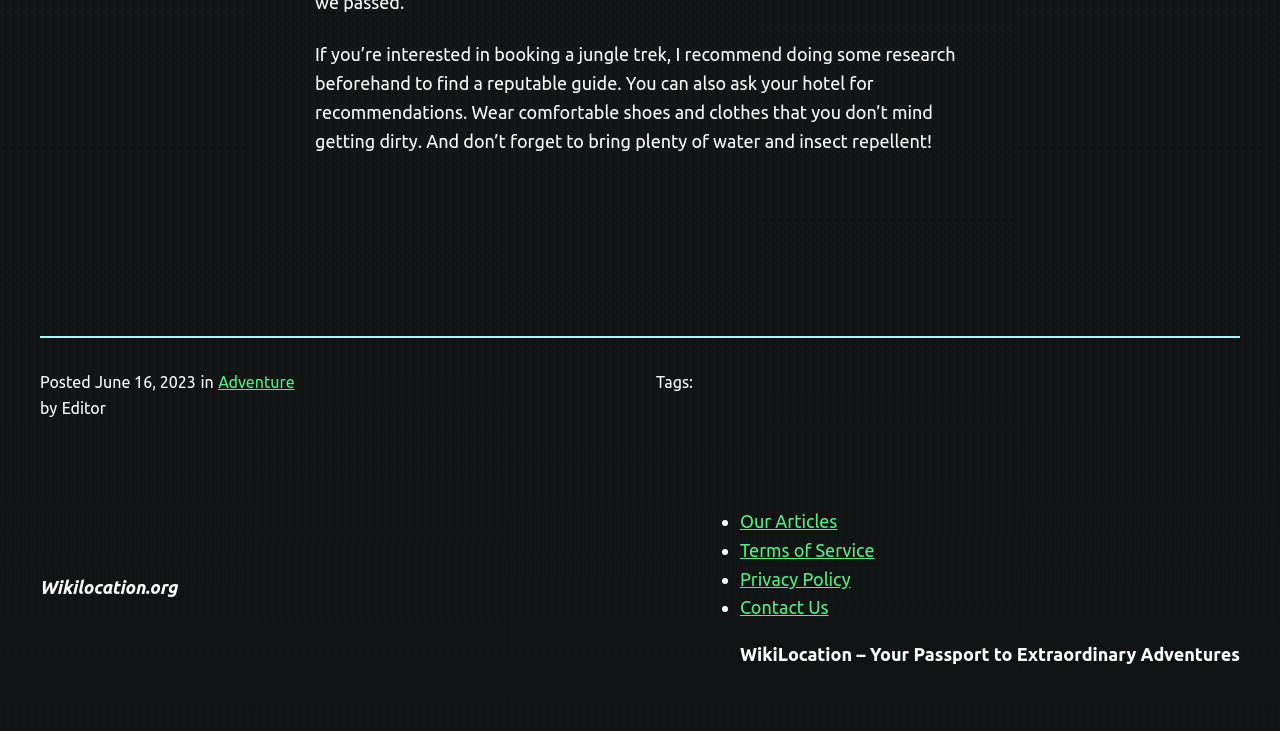What is the category of the article?
Refer to the image and give a detailed answer to the question.

The text 'in' is followed by a link element that contains the text 'Adventure', suggesting that the category of the article is Adventure.